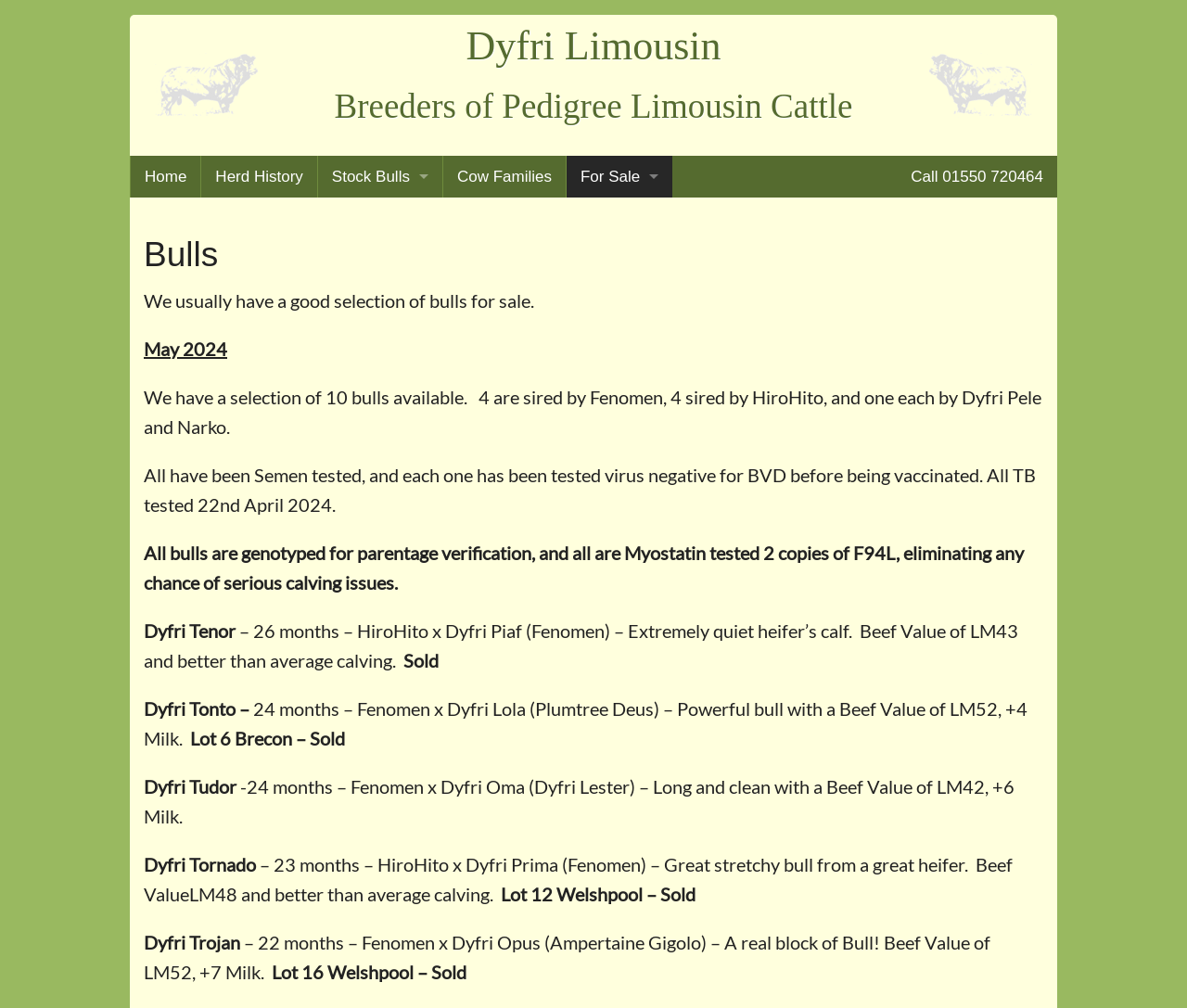What is the name of the bull with a Beef Value of LM52 and +7 Milk?
Using the visual information, answer the question in a single word or phrase.

Dyfri Trojan